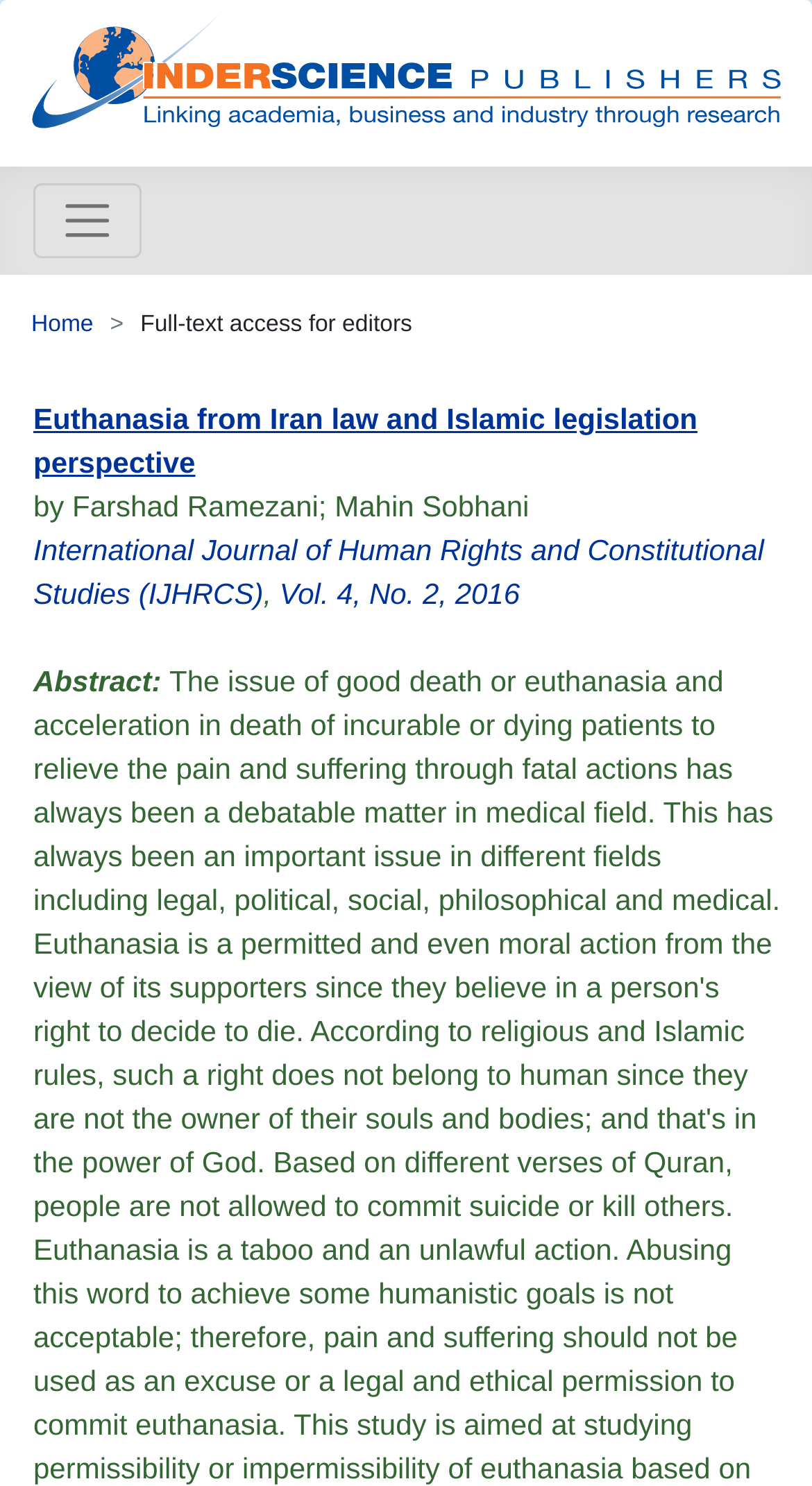What is the volume and issue number of the journal?
Carefully examine the image and provide a detailed answer to the question.

The volume and issue number of the journal is Vol. 4, No. 2, which is indicated by the link 'Vol. 4, No. 2, 2016' located below the journal title.